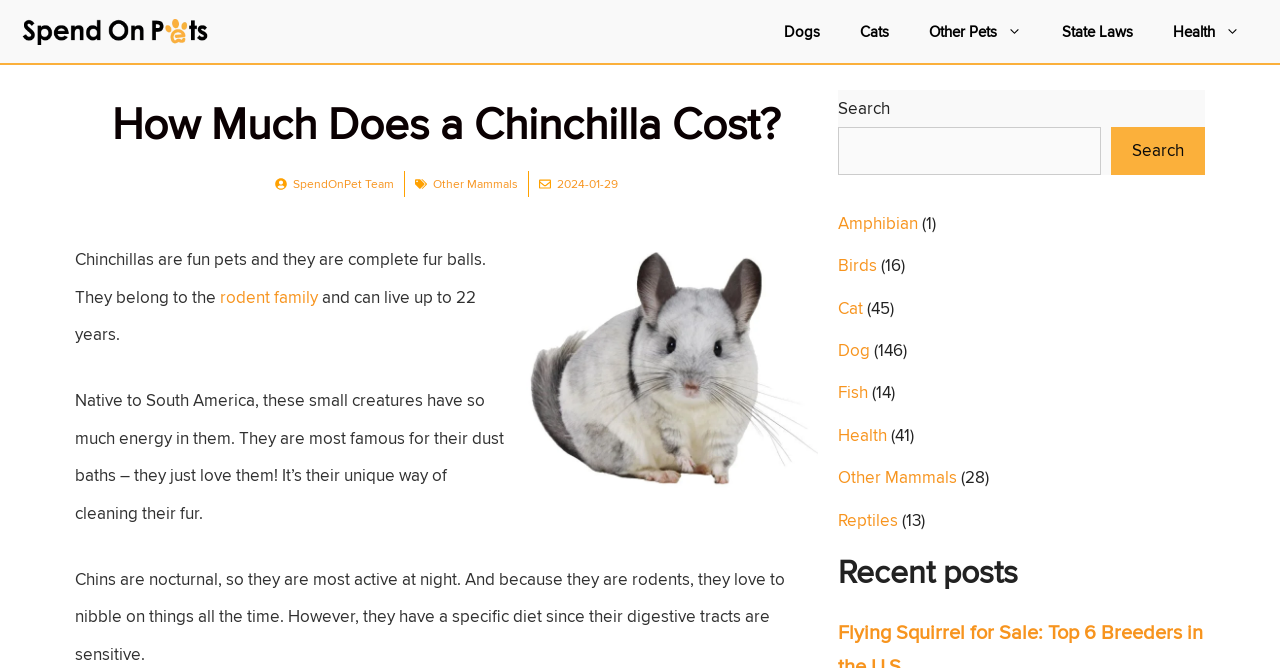Produce a meticulous description of the webpage.

This webpage is about the cost of owning a chinchilla as a pet. At the top, there is a banner with the site's logo, "Spend On Pet", and a navigation menu with links to other pet-related categories, such as dogs, cats, and state laws. Below the navigation menu, there is a large header that reads "How Much Does a Chinchilla Cost?".

On the left side of the page, there is a section with a heading that introduces chinchillas as fun and furry pets that belong to the rodent family. The text describes their characteristics, such as their energy, love for dust baths, and nocturnal behavior. There is also an image of a chinchilla on the left side of this section.

On the right side of the page, there is a complementary section with a search bar and several links to other pet-related categories, such as amphibians, birds, and reptiles. Each link has a number in parentheses, indicating the number of related posts. Below the search bar, there is a heading that reads "Recent posts".

Overall, the webpage is well-organized and easy to navigate, with clear headings and concise text that provides information about chinchillas as pets.